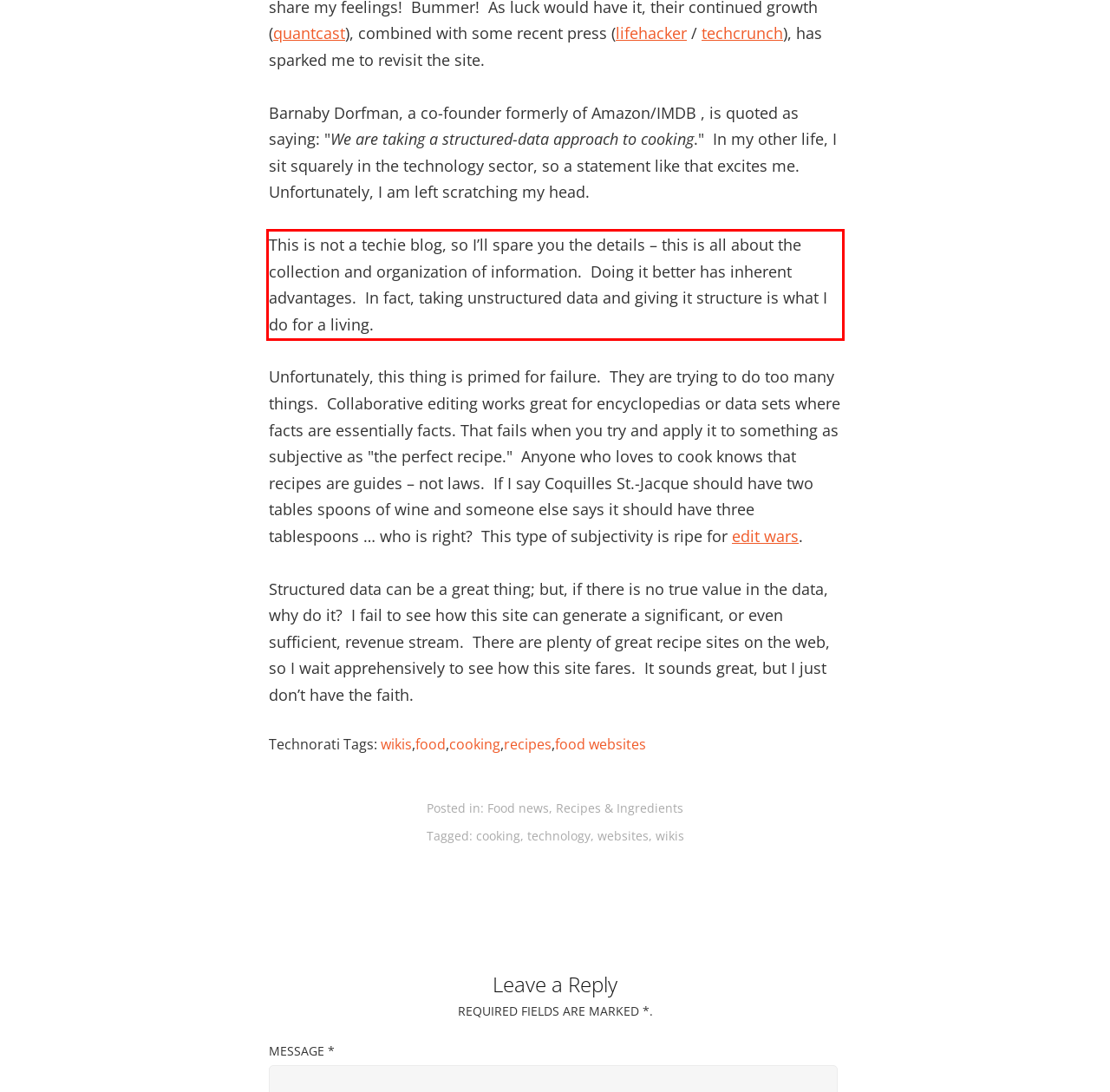Analyze the screenshot of the webpage and extract the text from the UI element that is inside the red bounding box.

This is not a techie blog, so I’ll spare you the details – this is all about the collection and organization of information. Doing it better has inherent advantages. In fact, taking unstructured data and giving it structure is what I do for a living.